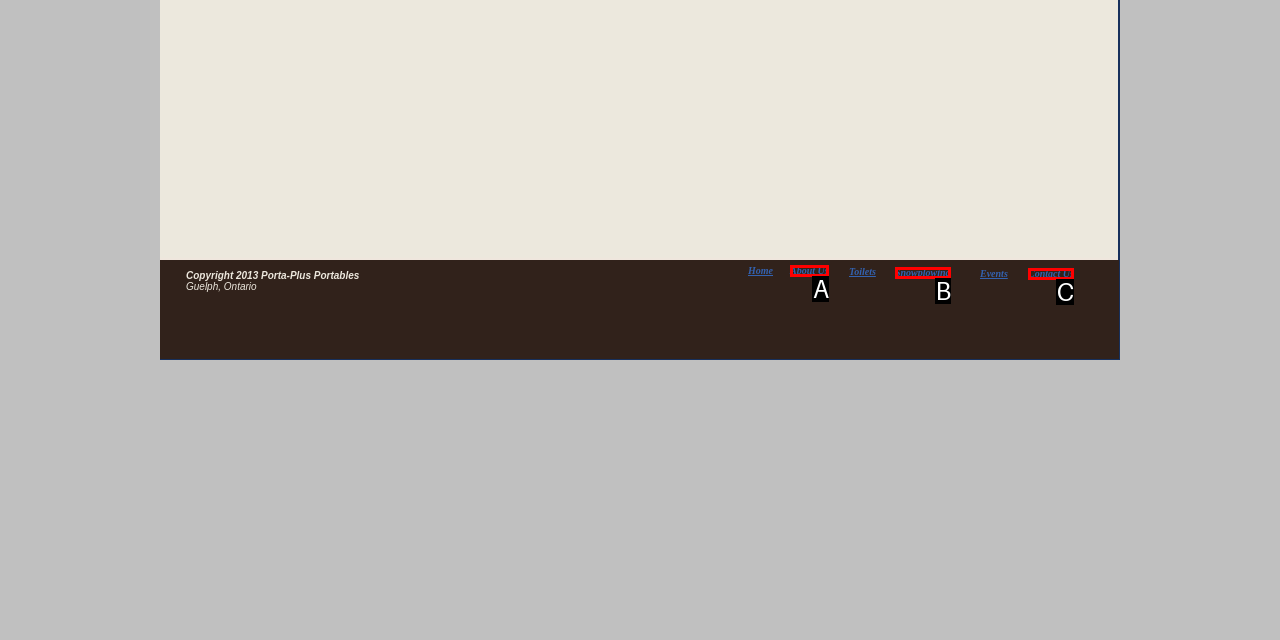Tell me which one HTML element best matches the description: About Us Answer with the option's letter from the given choices directly.

A